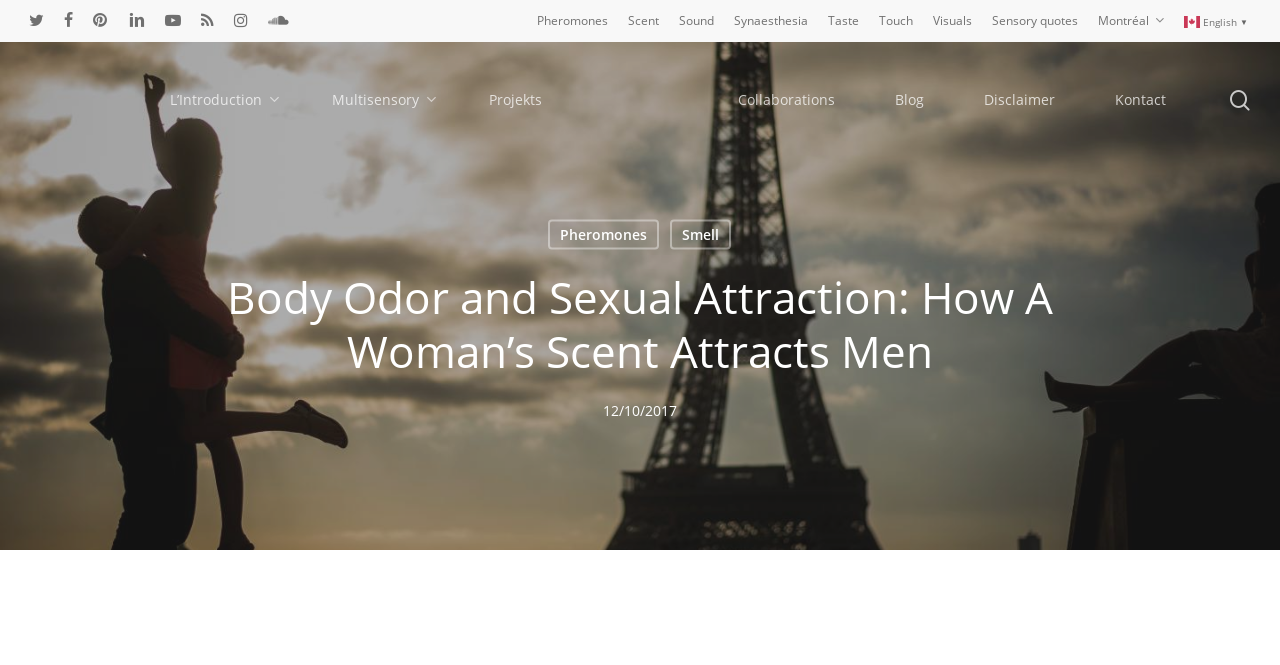Provide the bounding box coordinates of the section that needs to be clicked to accomplish the following instruction: "Search for something."

[0.07, 0.111, 0.93, 0.225]